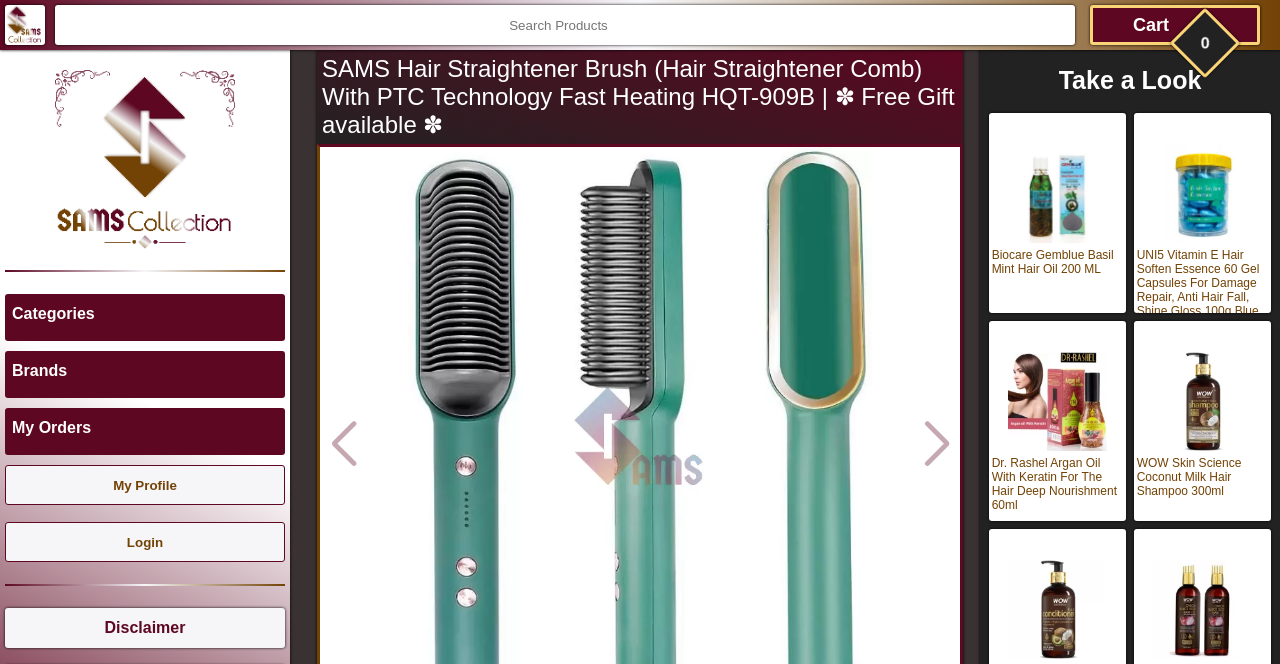Please identify the bounding box coordinates for the region that you need to click to follow this instruction: "Expand categories".

[0.009, 0.443, 0.217, 0.503]